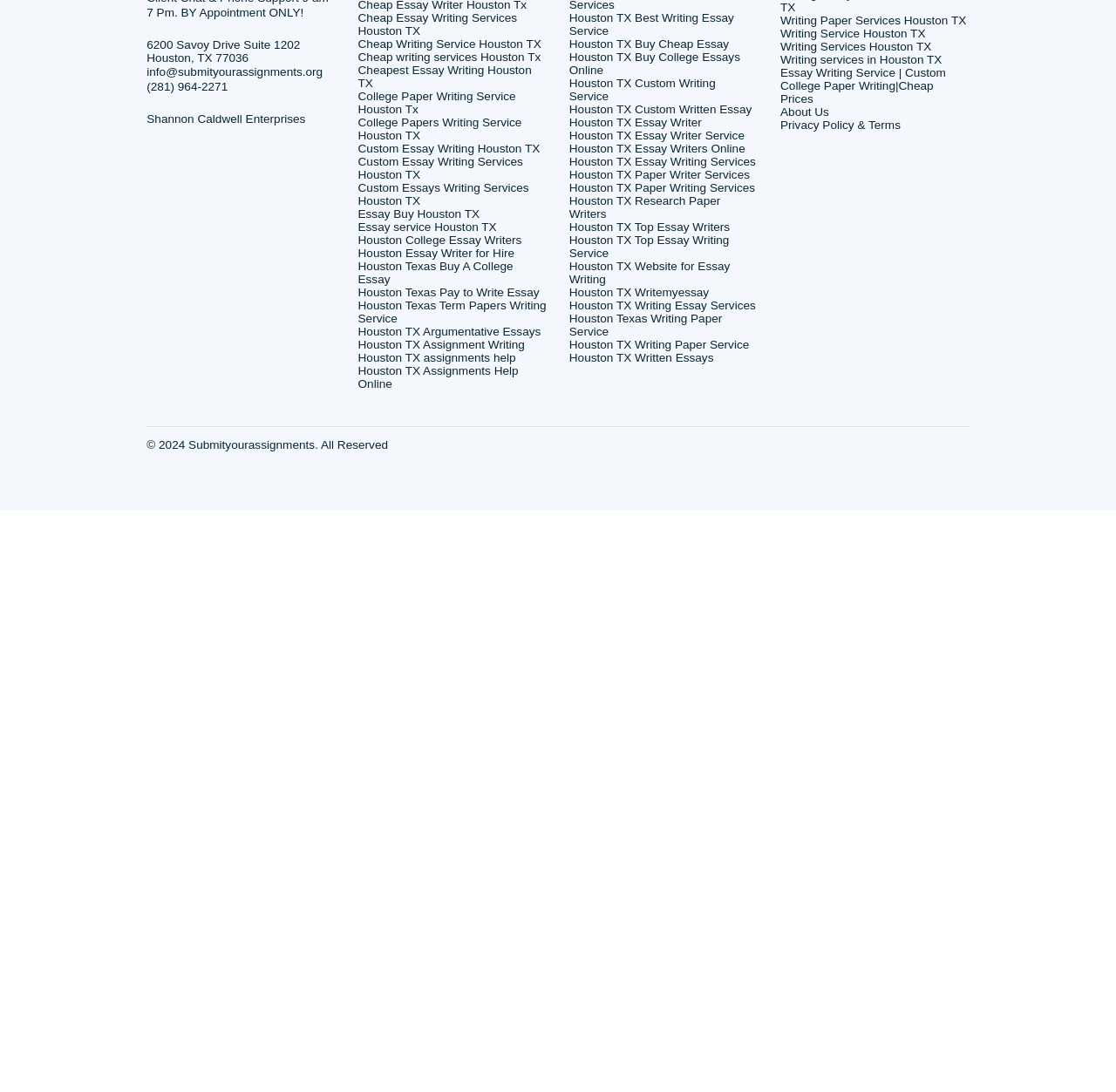Locate the bounding box coordinates of the element that needs to be clicked to carry out the instruction: "Click 'Submityourassignments'". The coordinates should be given as four float numbers ranging from 0 to 1, i.e., [left, top, right, bottom].

[0.199, 0.923, 0.332, 0.937]